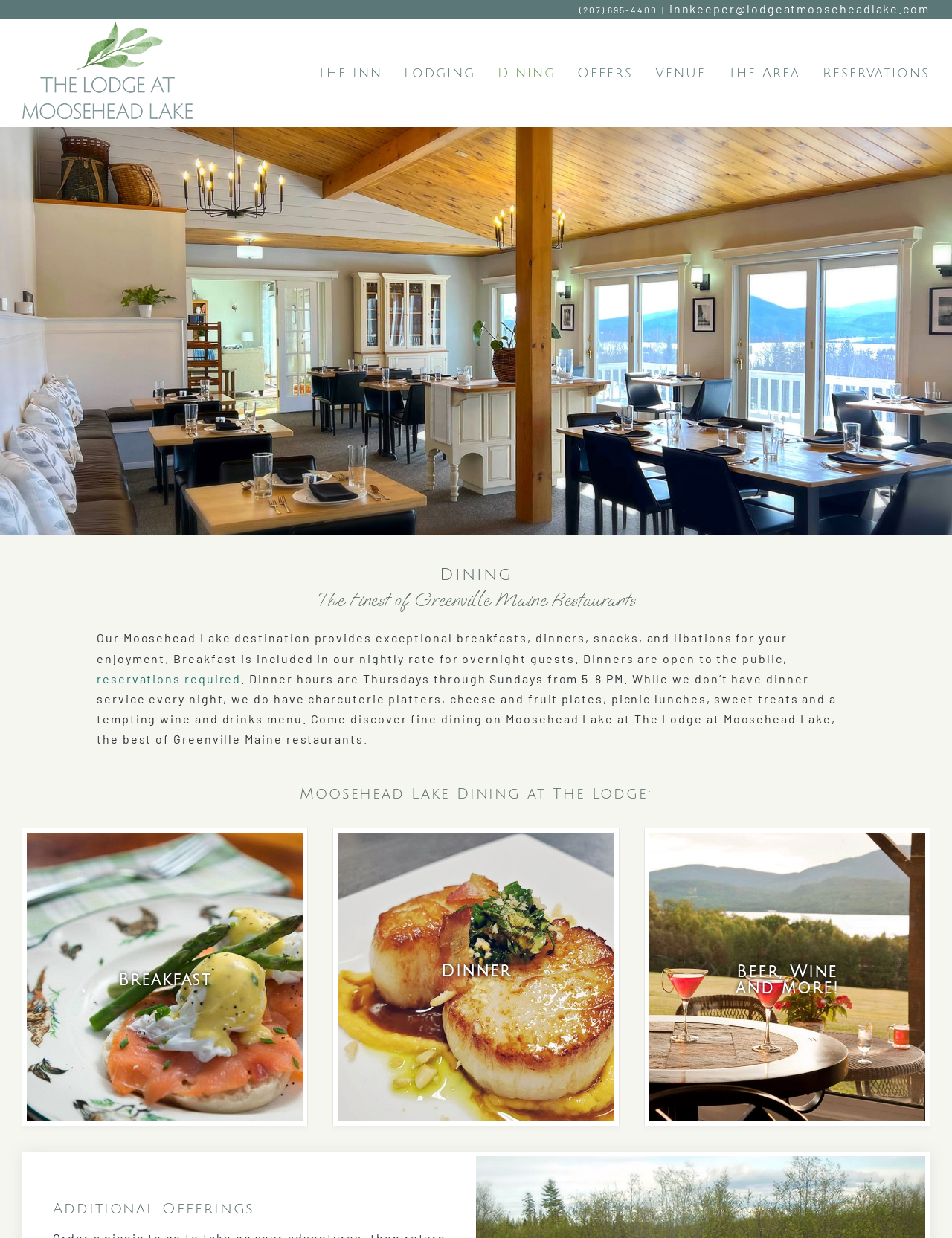Please give a short response to the question using one word or a phrase:
What types of food are served at the lodge?

Breakfast, dinner, snacks, and libations